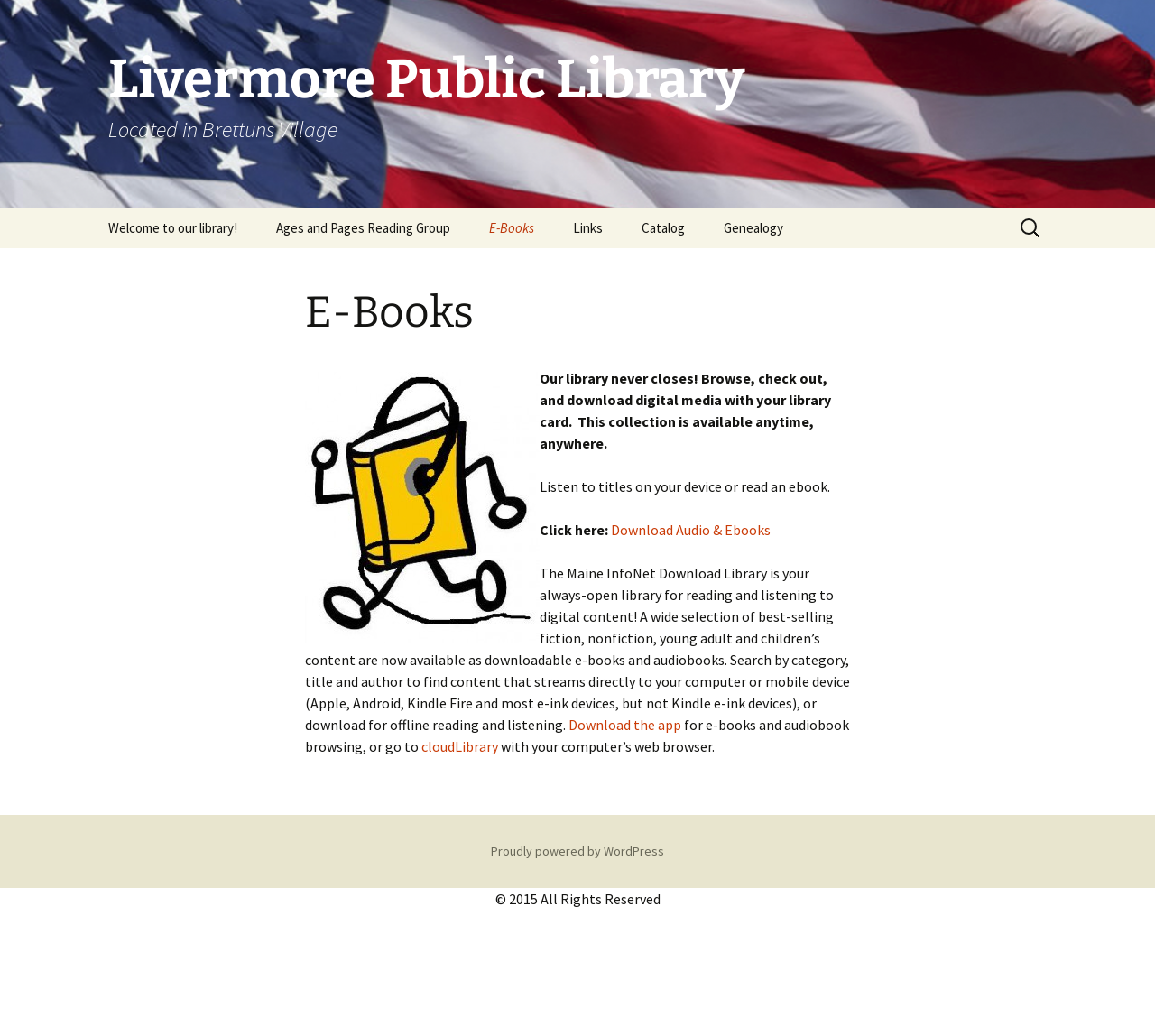Highlight the bounding box of the UI element that corresponds to this description: "Download Audio & Ebooks".

[0.529, 0.503, 0.667, 0.52]